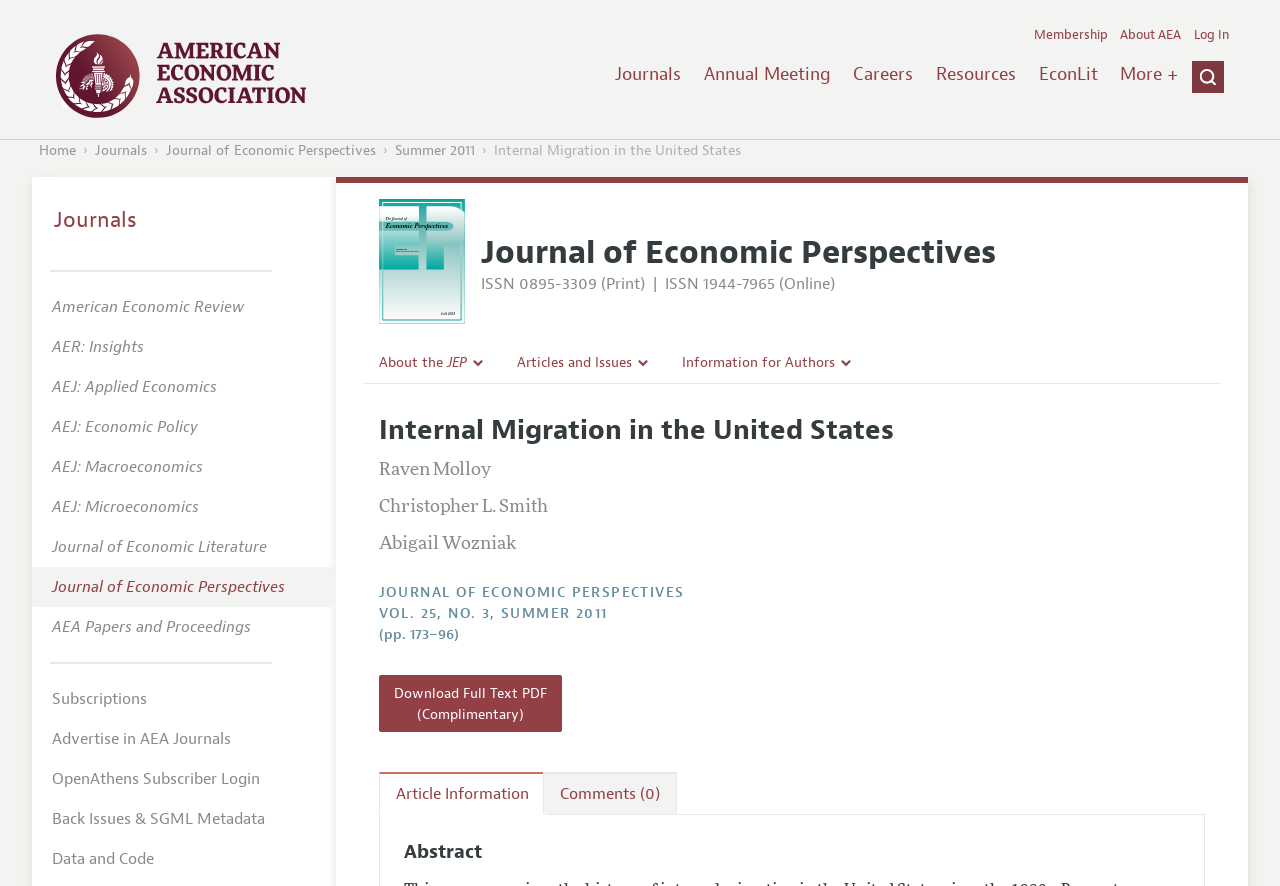Who are the authors of the article?
Please craft a detailed and exhaustive response to the question.

I found the answer by looking at the static text elements at [0.296, 0.519, 0.383, 0.541], [0.296, 0.561, 0.428, 0.582], and [0.296, 0.602, 0.404, 0.624] which contain the names of the authors.